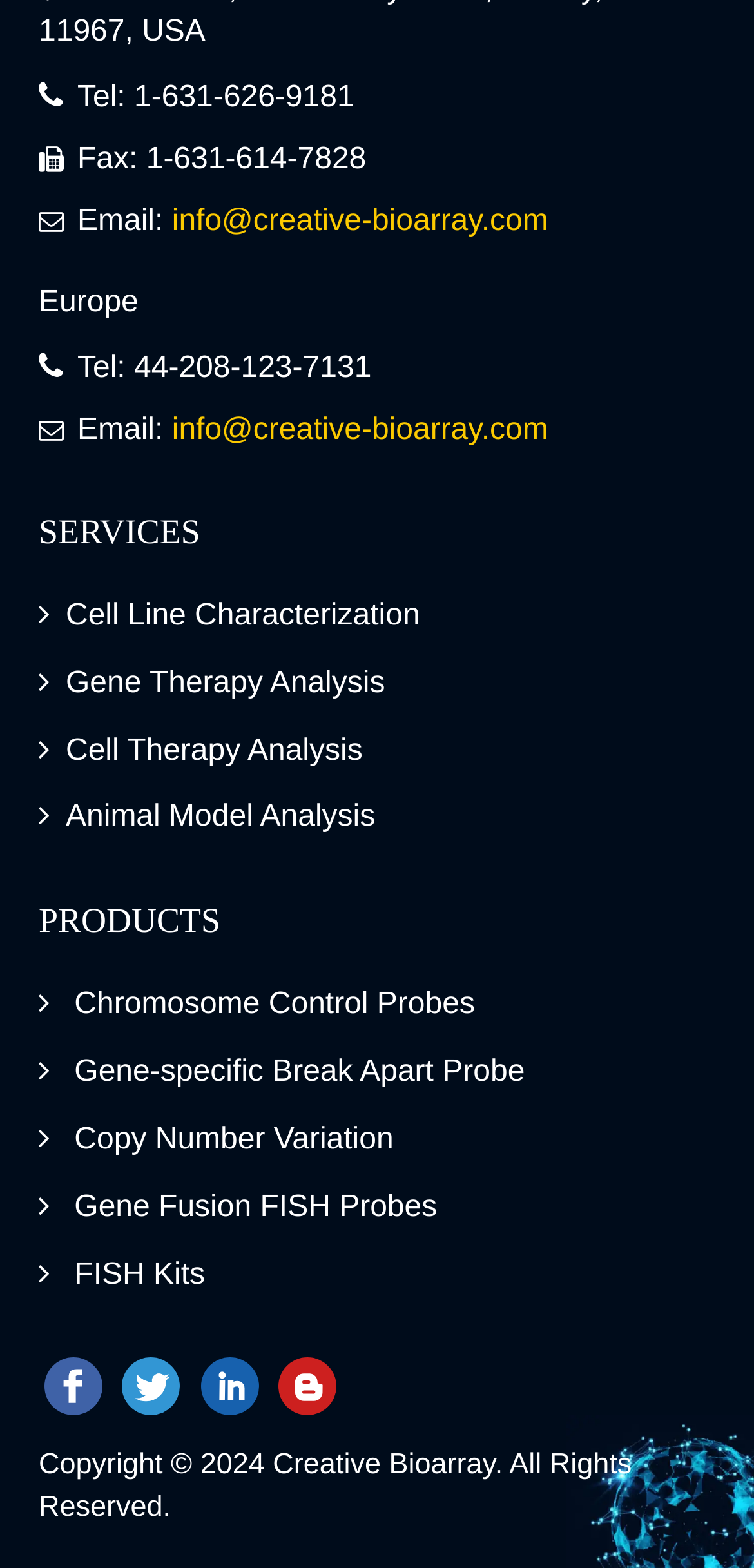Please give a succinct answer to the question in one word or phrase:
What is the second service offered by Creative Bioarray?

Gene Therapy Analysis